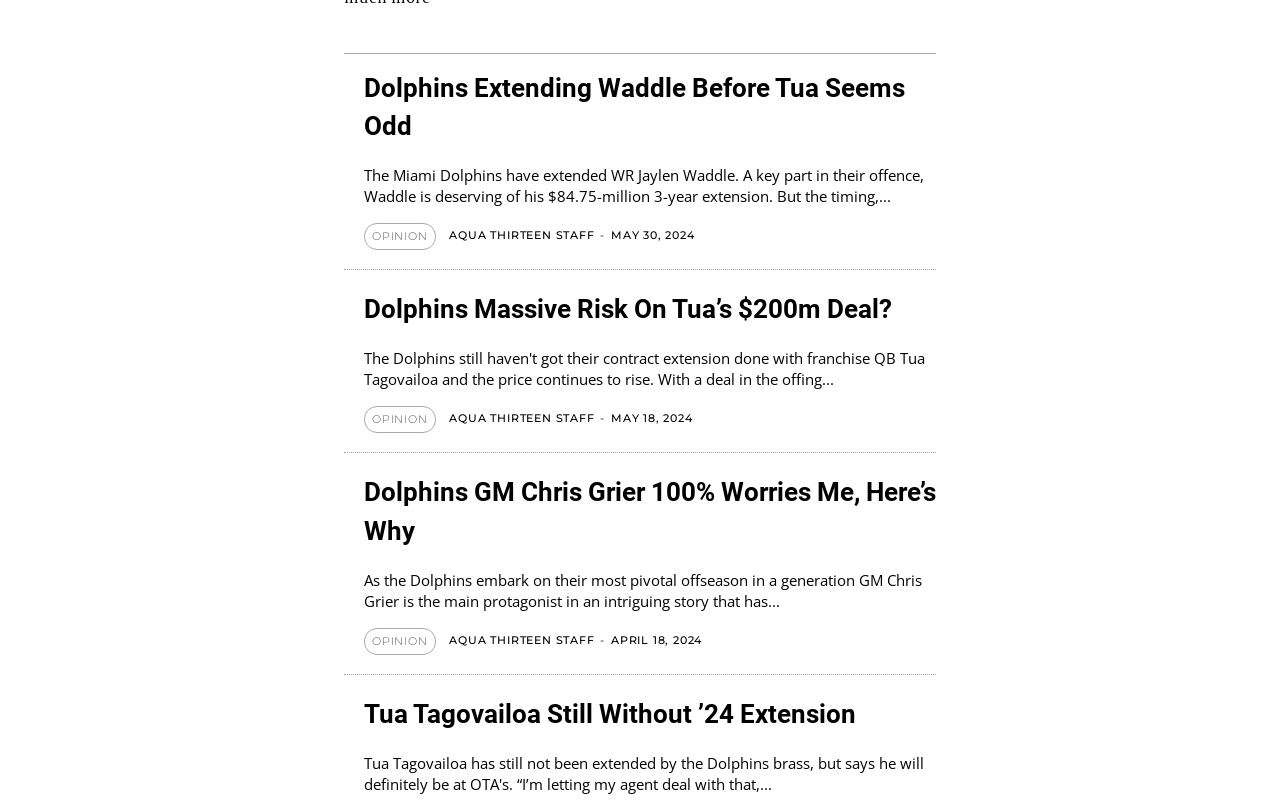Provide a brief response using a word or short phrase to this question:
What is the main topic of the webpage?

Dolphins news